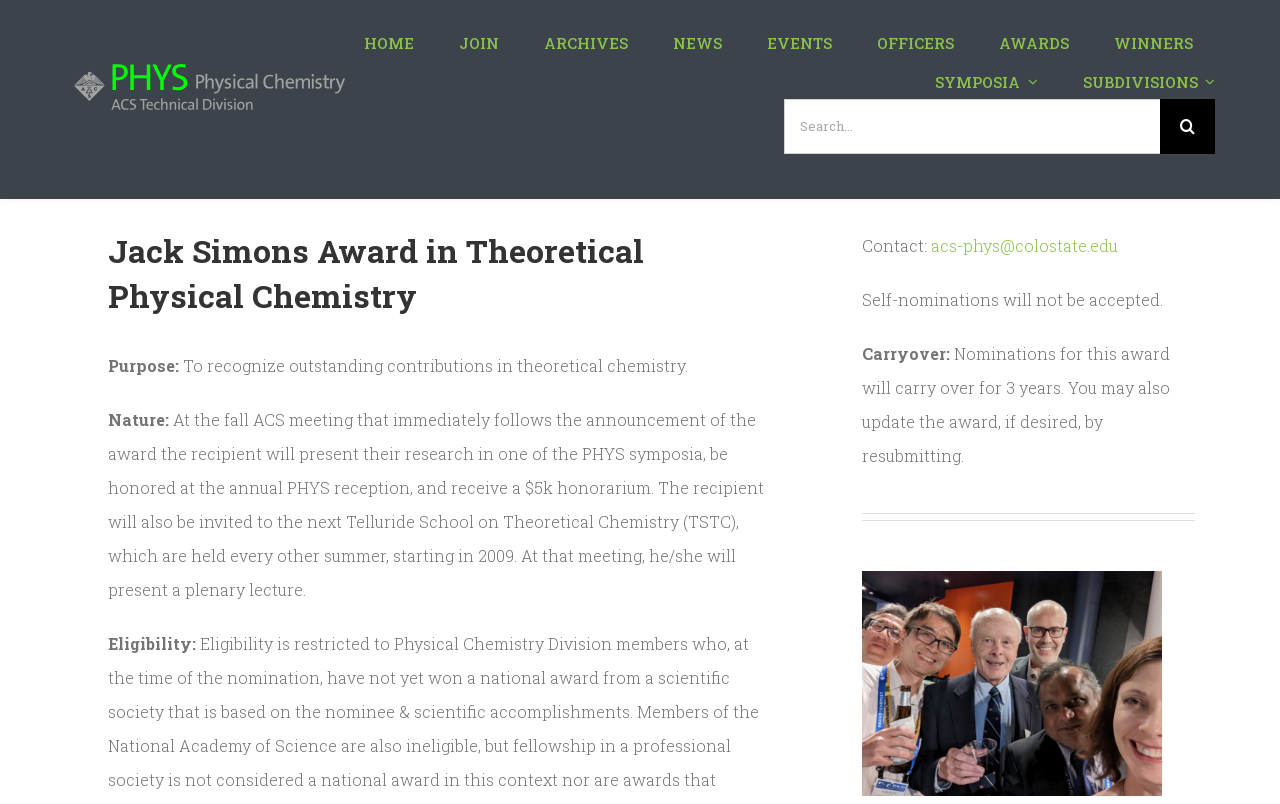Please find the bounding box coordinates of the element's region to be clicked to carry out this instruction: "Search for something".

[0.612, 0.123, 0.949, 0.192]